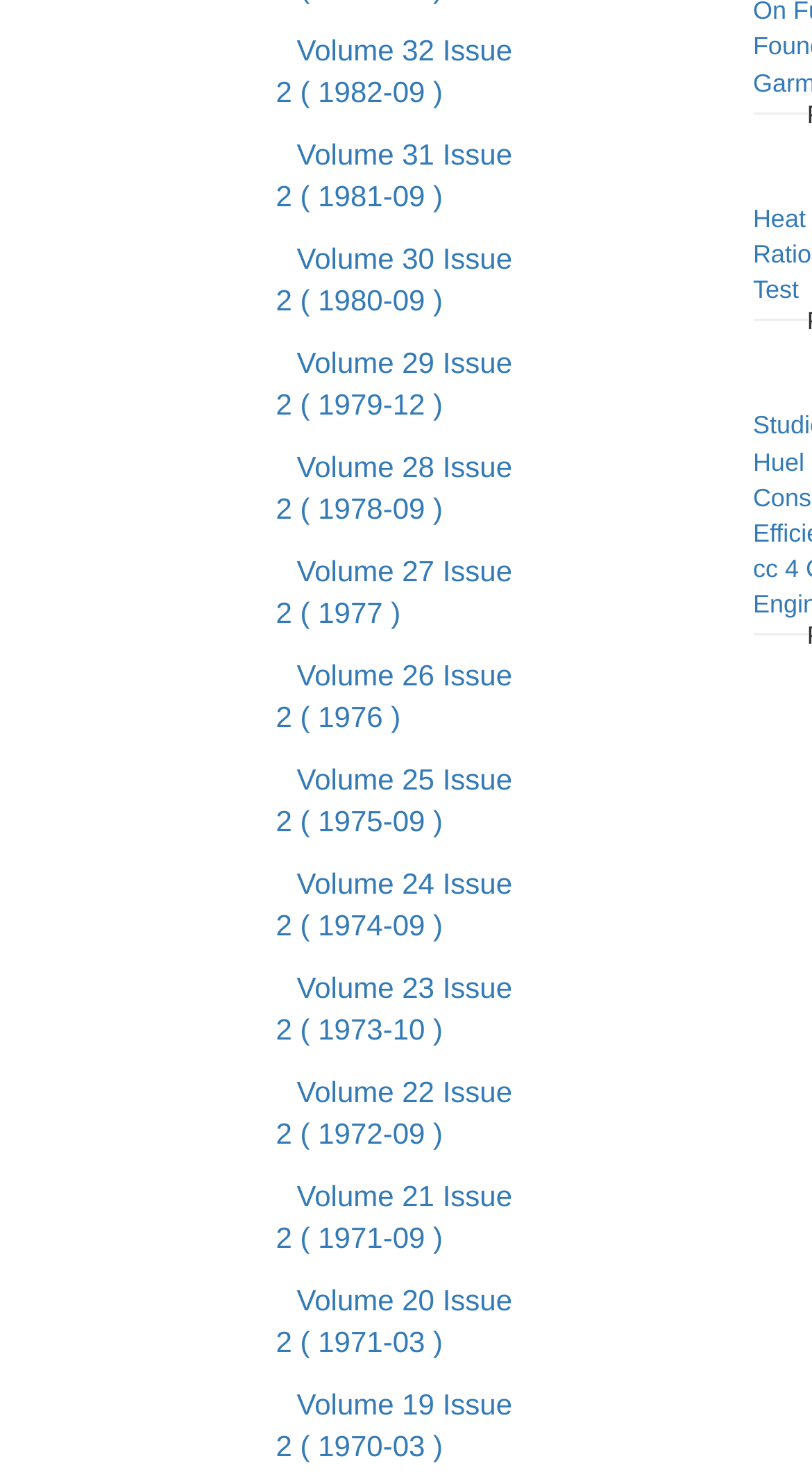Specify the bounding box coordinates of the area to click in order to execute this command: 'view Volume 32 Issue 2'. The coordinates should consist of four float numbers ranging from 0 to 1, and should be formatted as [left, top, right, bottom].

[0.34, 0.016, 0.631, 0.08]